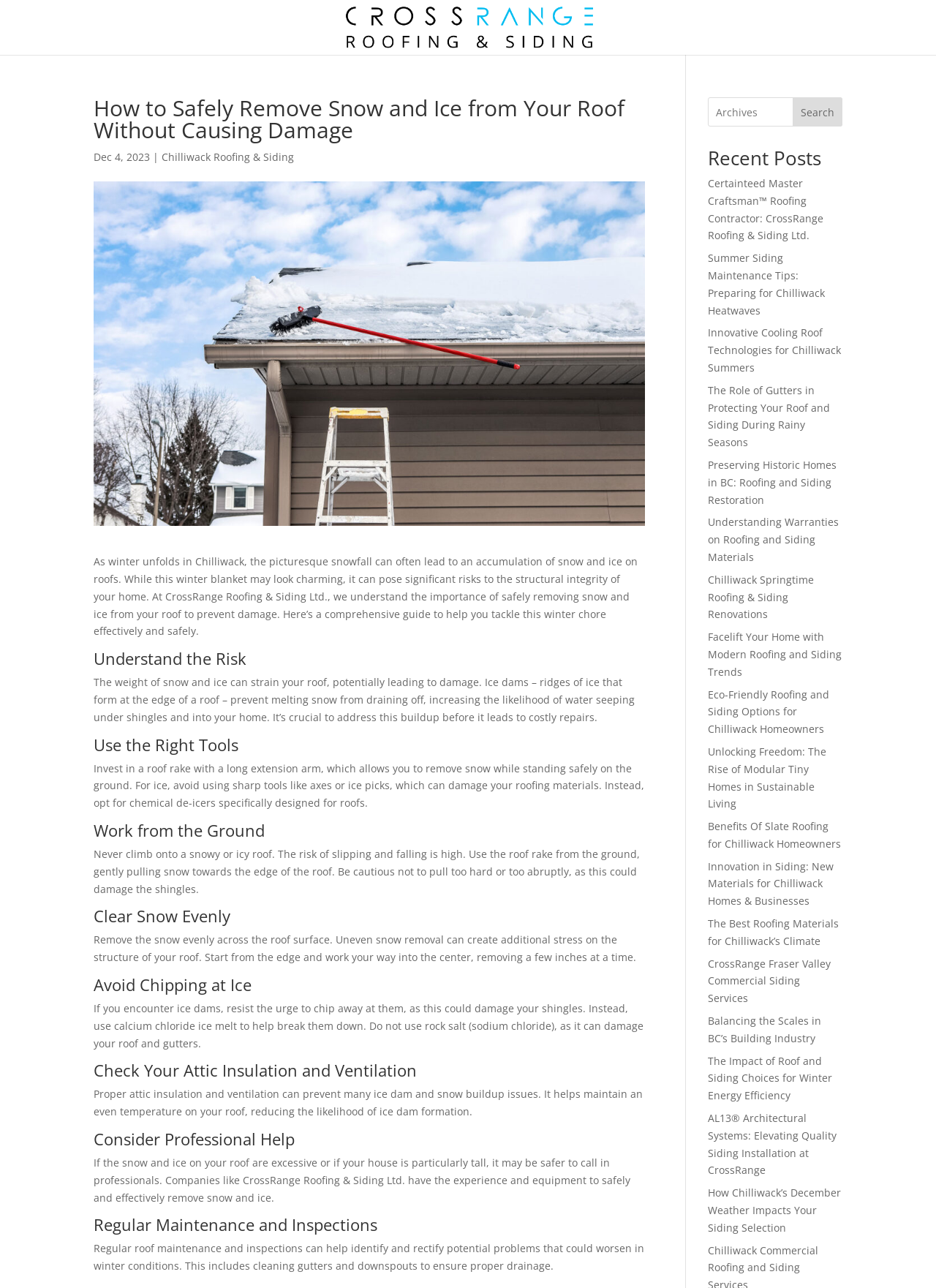What is the purpose of regular roof maintenance and inspections? Please answer the question using a single word or phrase based on the image.

To identify and rectify potential problems